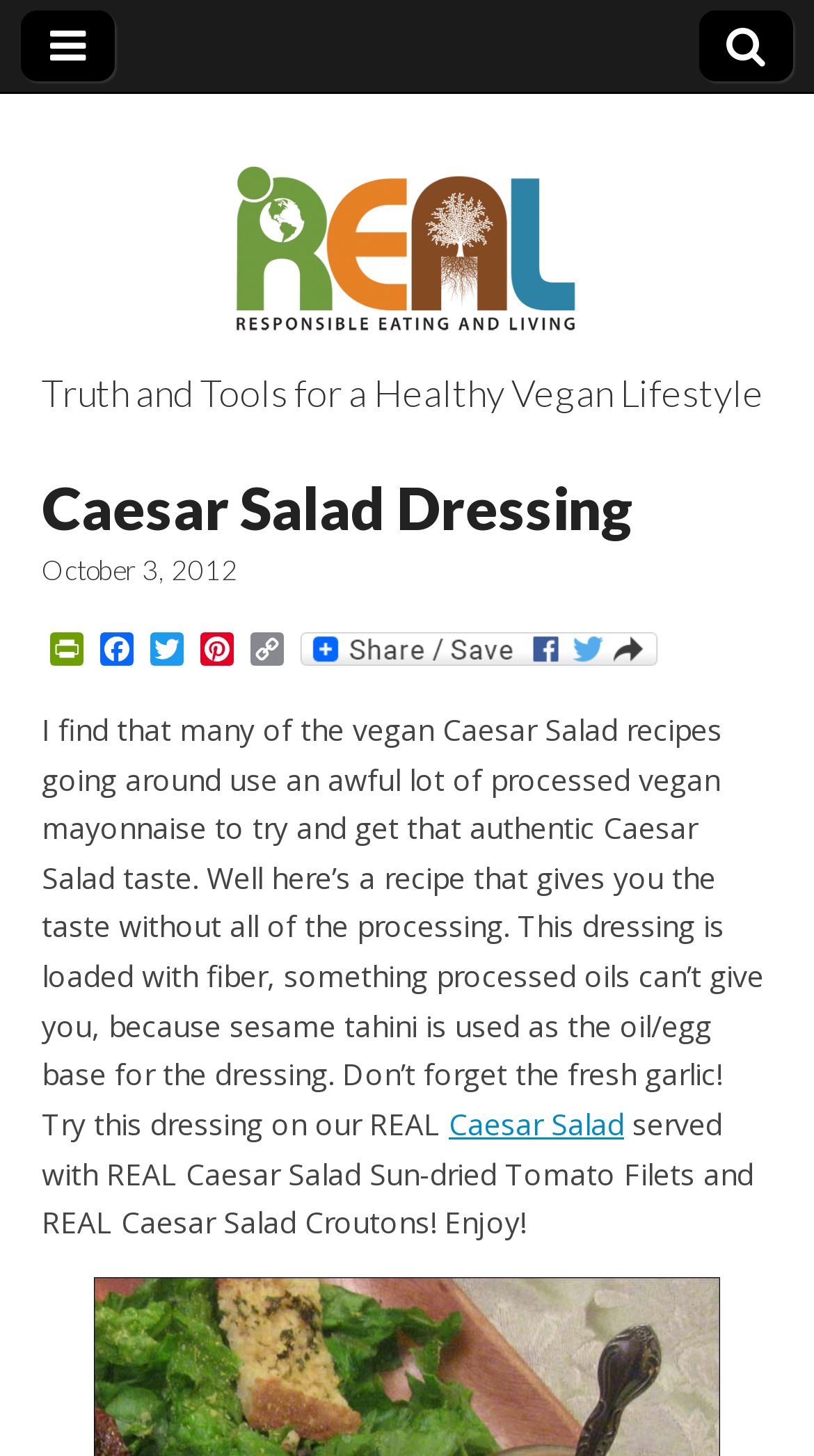Please identify the bounding box coordinates of the element's region that I should click in order to complete the following instruction: "Click the Share link". The bounding box coordinates consist of four float numbers between 0 and 1, i.e., [left, top, right, bottom].

[0.359, 0.434, 0.818, 0.46]